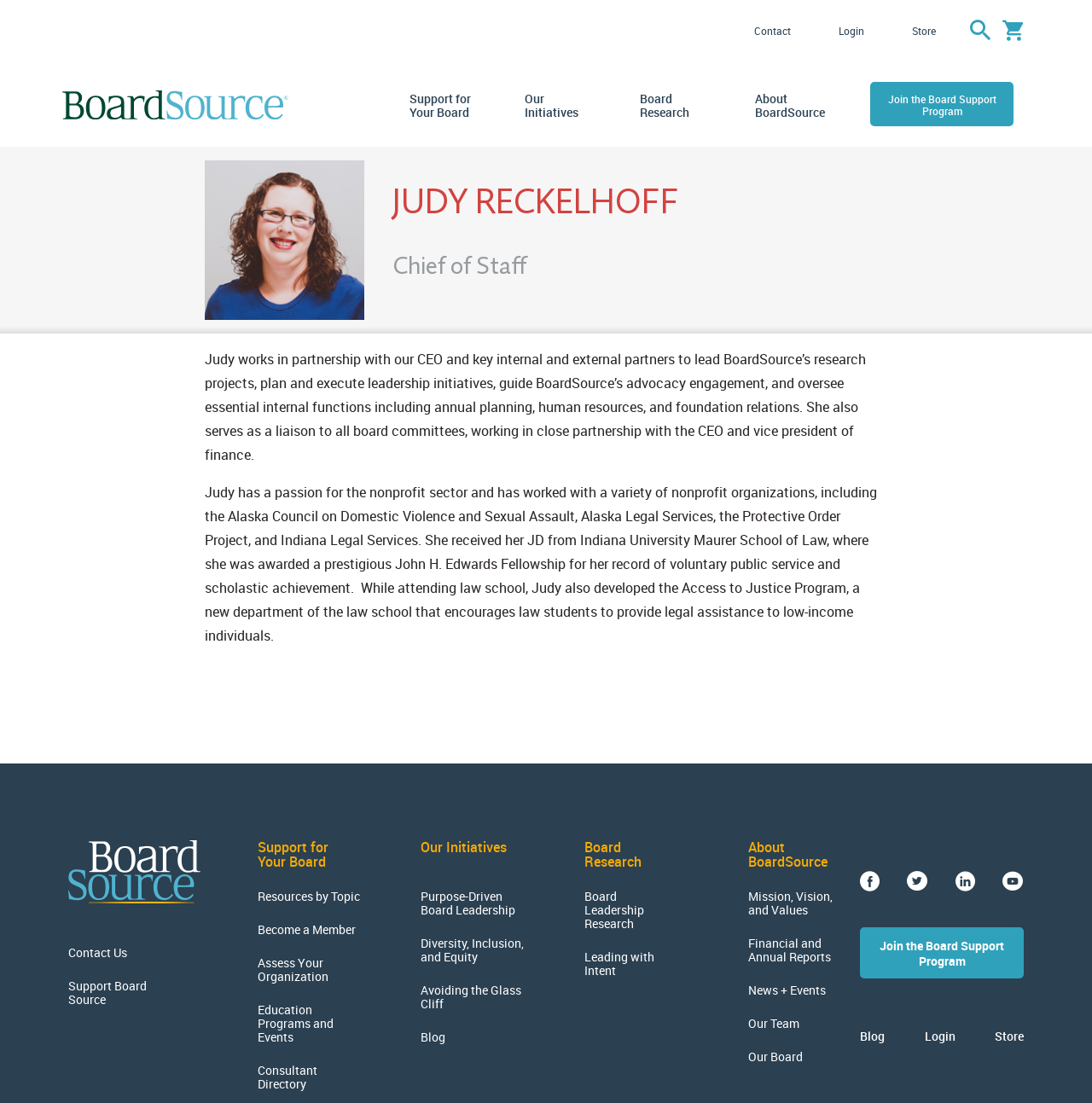How many social media links are there?
Provide an in-depth and detailed answer to the question.

I found four social media links at the bottom of the webpage, represented by icons: '', '', '', and ''.